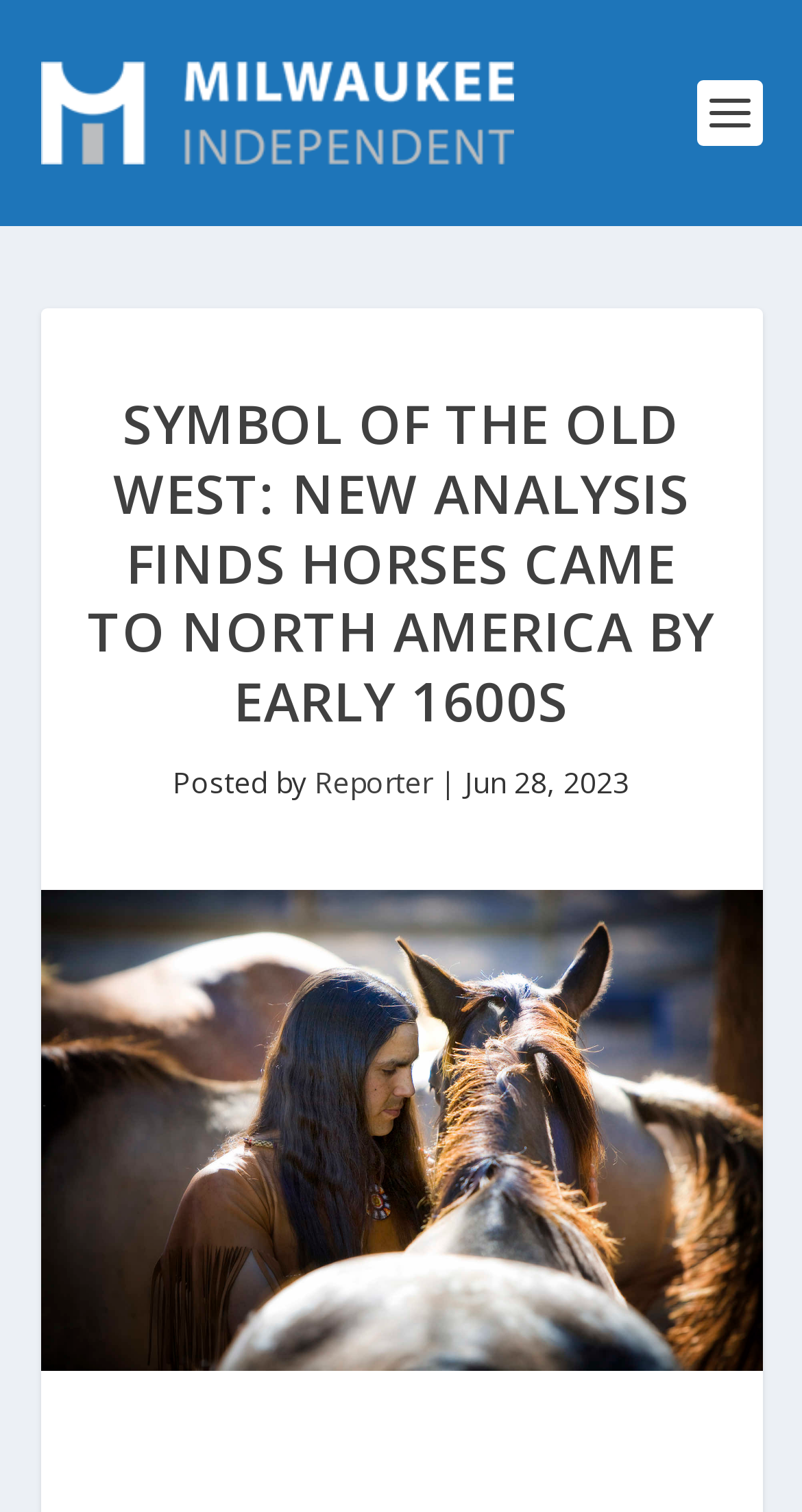Using the description: "enquiry@maxlewis.com.sg", determine the UI element's bounding box coordinates. Ensure the coordinates are in the format of four float numbers between 0 and 1, i.e., [left, top, right, bottom].

None